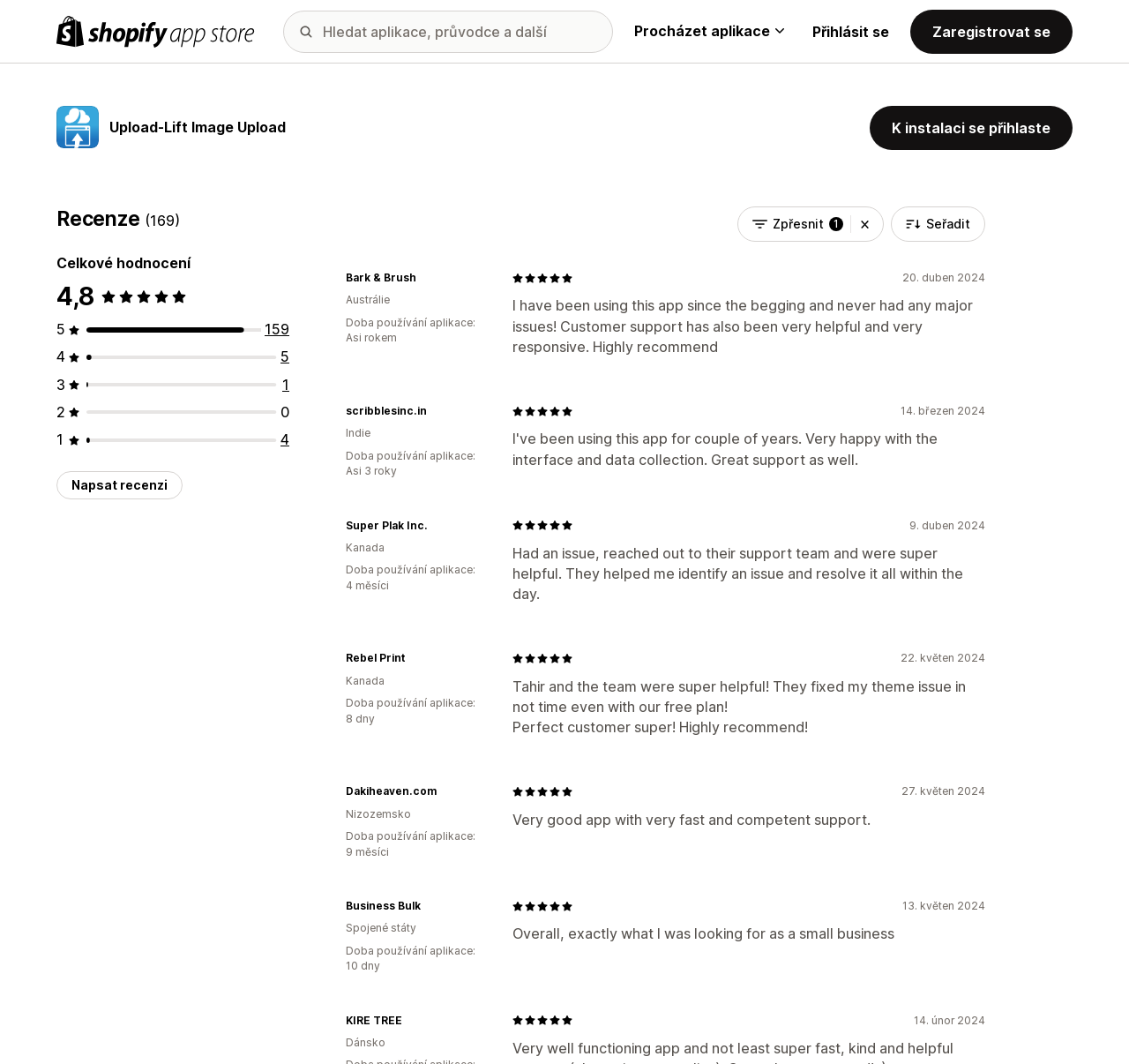Highlight the bounding box coordinates of the element you need to click to perform the following instruction: "Filter reviews."

[0.653, 0.194, 0.783, 0.227]